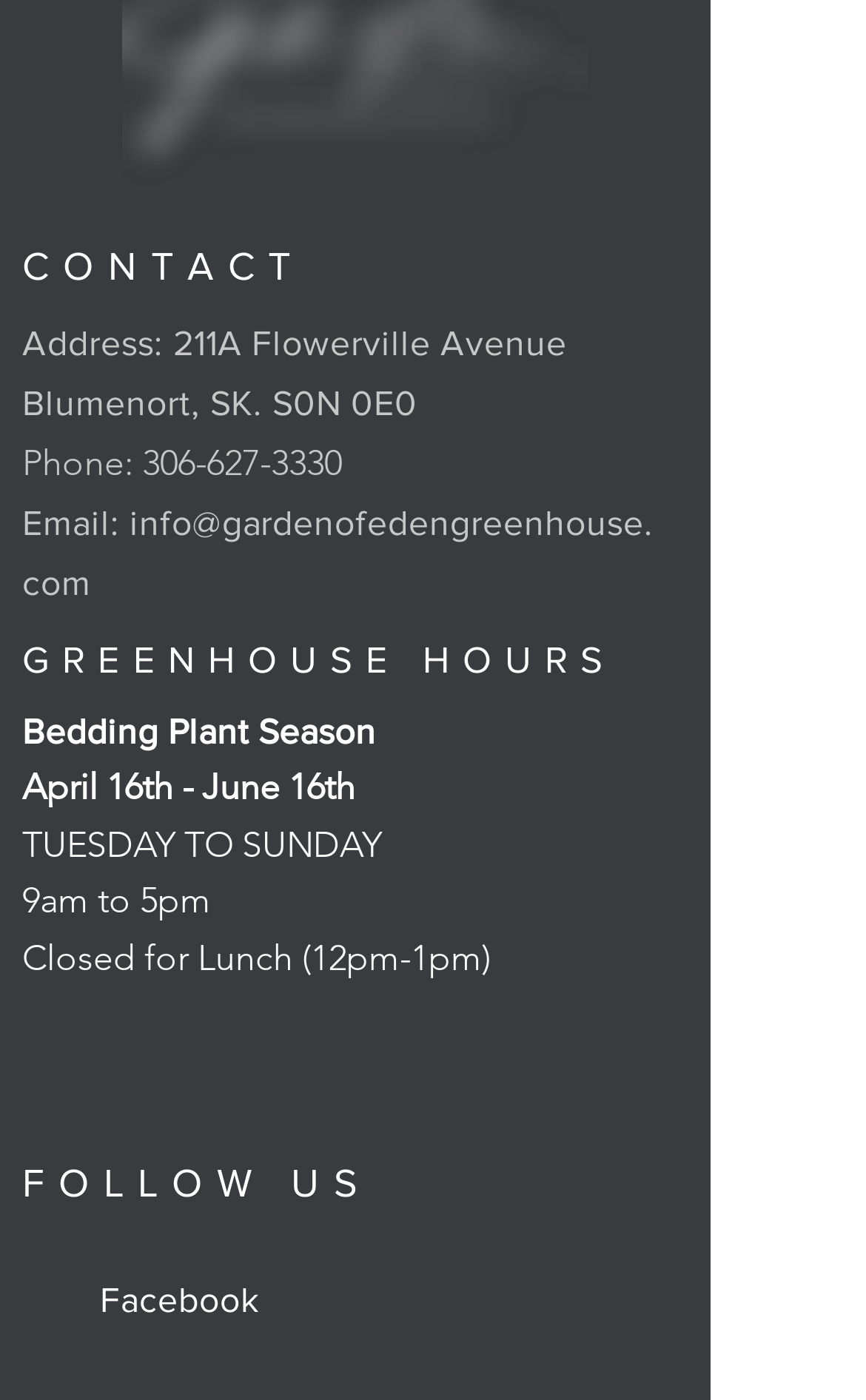By analyzing the image, answer the following question with a detailed response: What is the phone number of the greenhouse?

The phone number of the greenhouse can be found in the 'CONTACT' section, which is a heading element. Under this heading, there is a link element that contains the phone number '306-627-3330'.